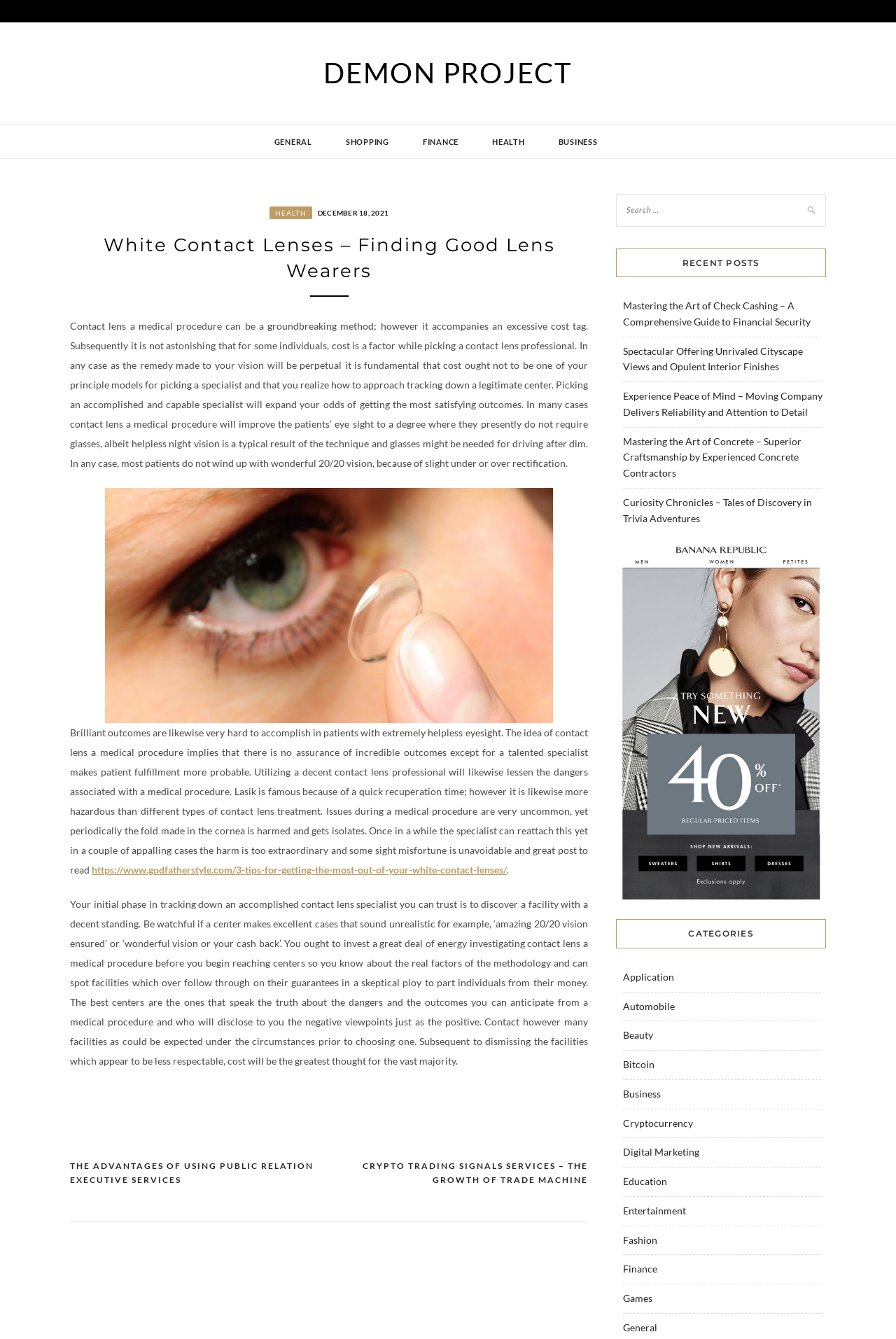Locate the bounding box coordinates of the element that should be clicked to execute the following instruction: "Click on the 'DEMON PROJECT' link".

[0.361, 0.042, 0.639, 0.067]